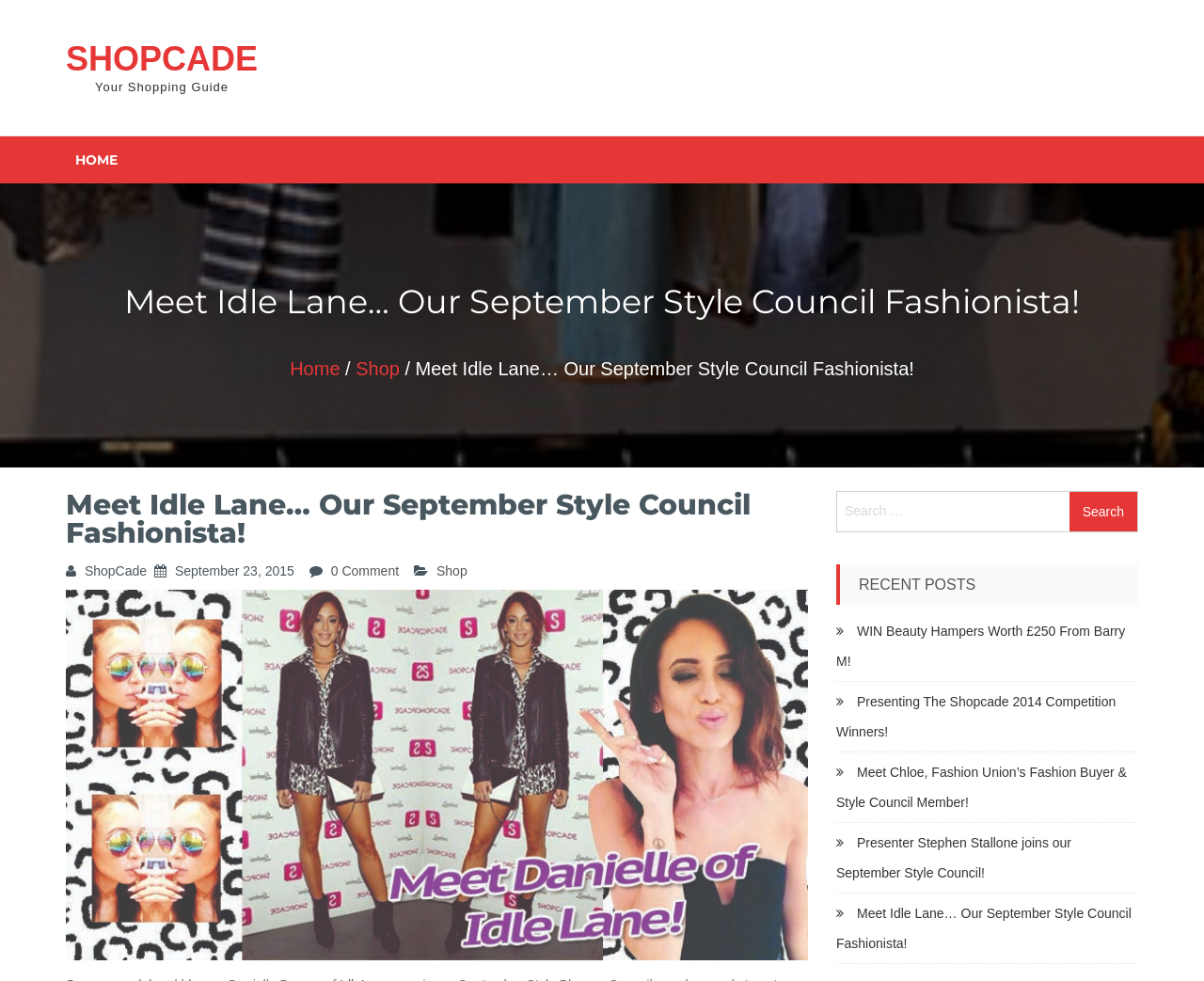Please reply to the following question with a single word or a short phrase:
What type of content is listed under 'RECENT POSTS'?

Article links